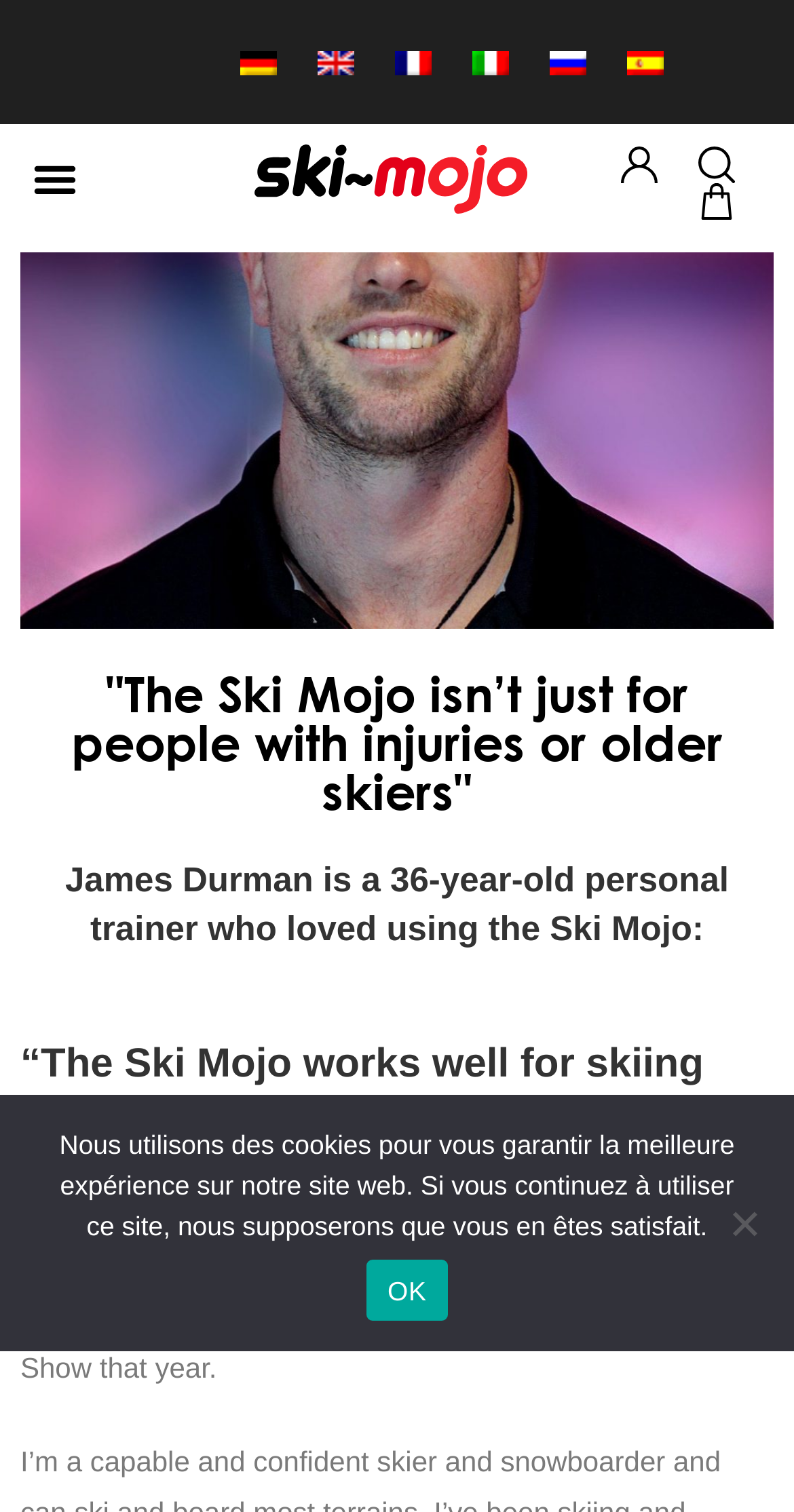Determine the bounding box coordinates of the clickable element to achieve the following action: 'Click on the Ski Mojo logo'. Provide the coordinates as four float values between 0 and 1, formatted as [left, top, right, bottom].

[0.3, 0.106, 0.685, 0.127]